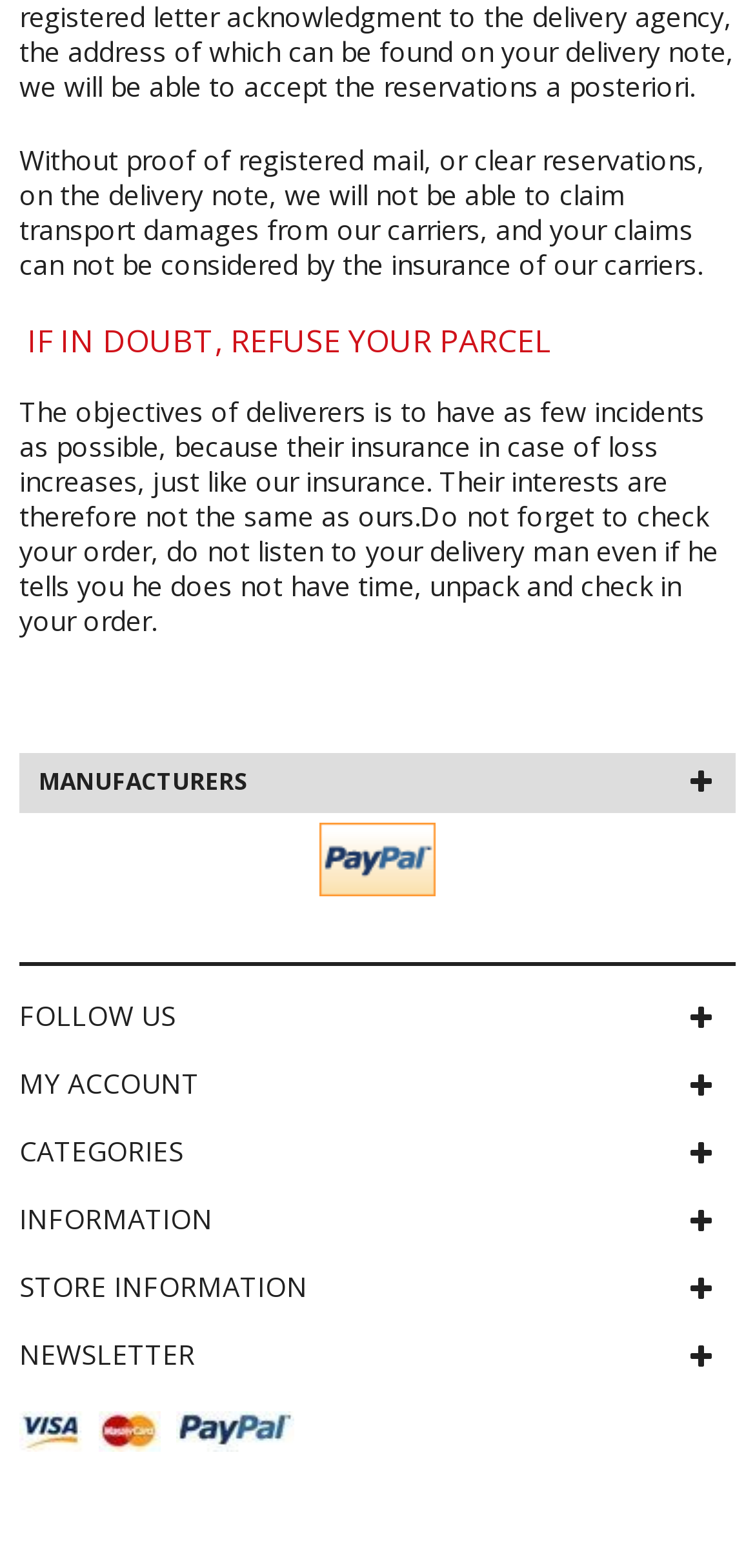What is the purpose of the delivery company? Look at the image and give a one-word or short phrase answer.

Minimize incidents